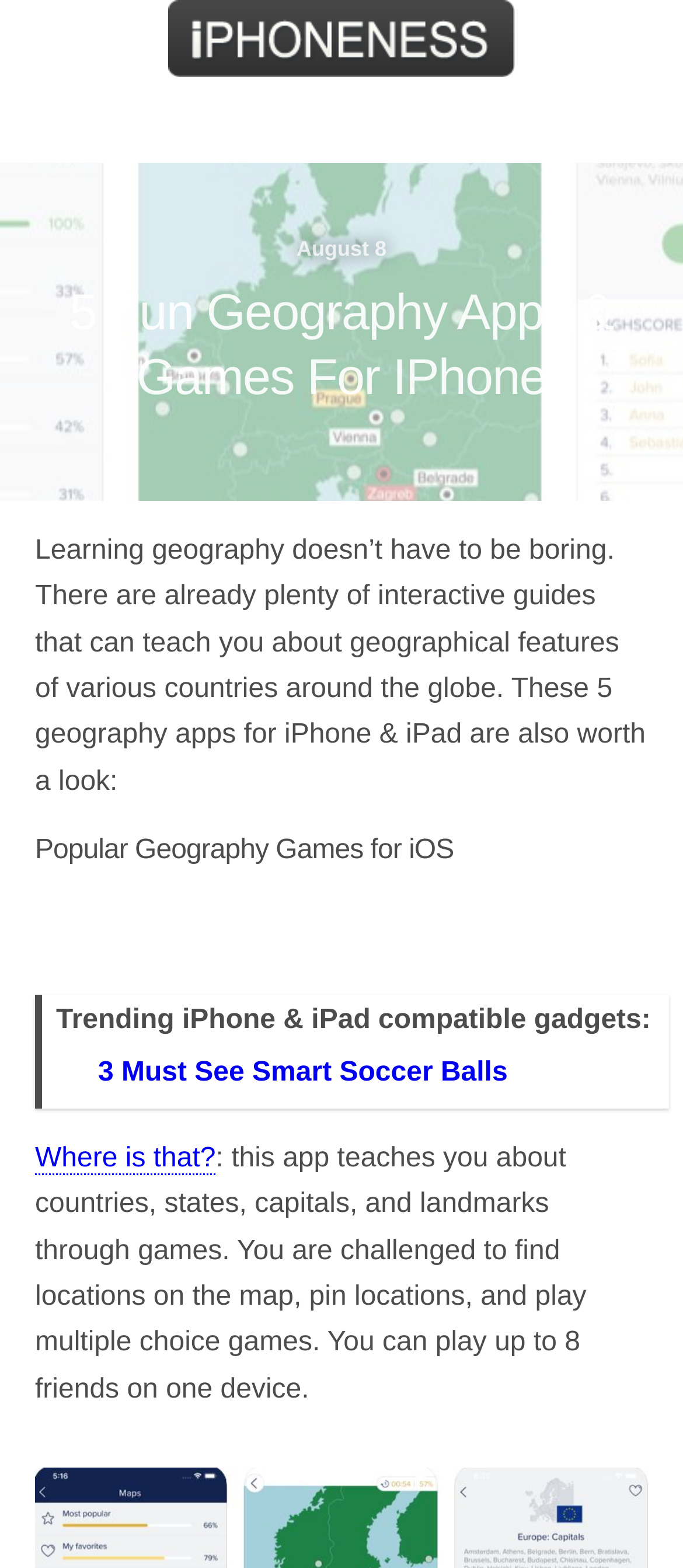Extract the bounding box coordinates of the UI element described by: "Where is that?". The coordinates should include four float numbers ranging from 0 to 1, e.g., [left, top, right, bottom].

[0.051, 0.729, 0.316, 0.749]